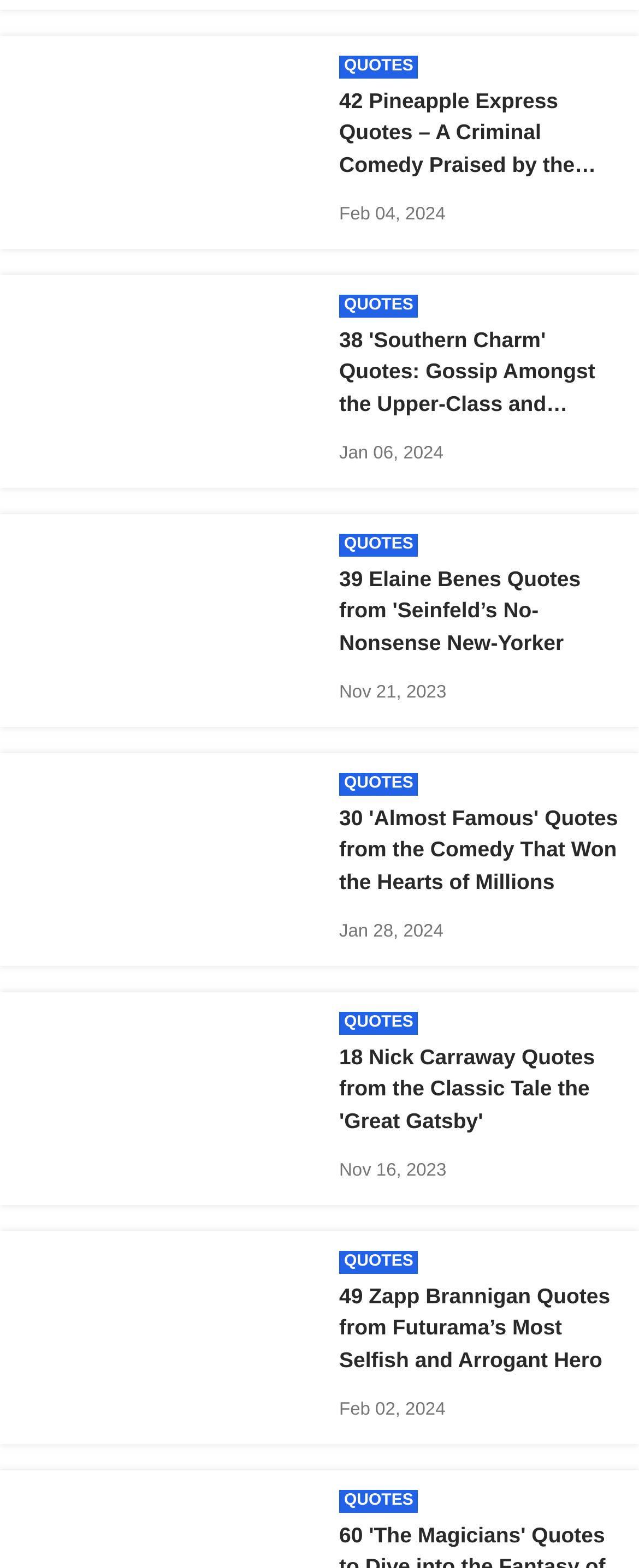Show the bounding box coordinates of the region that should be clicked to follow the instruction: "Click the menu button."

None